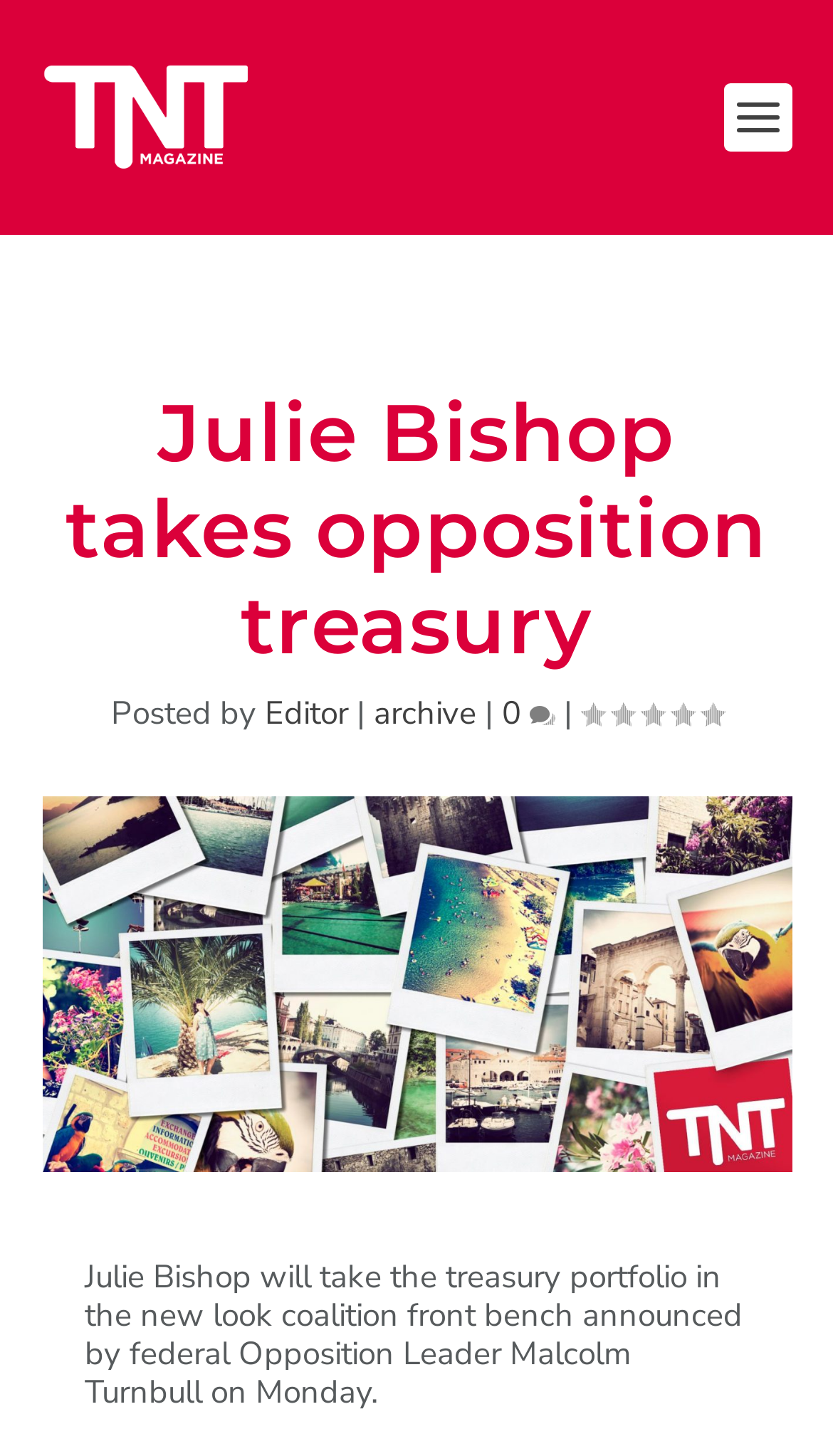Identify the webpage's primary heading and generate its text.

Julie Bishop takes opposition treasury